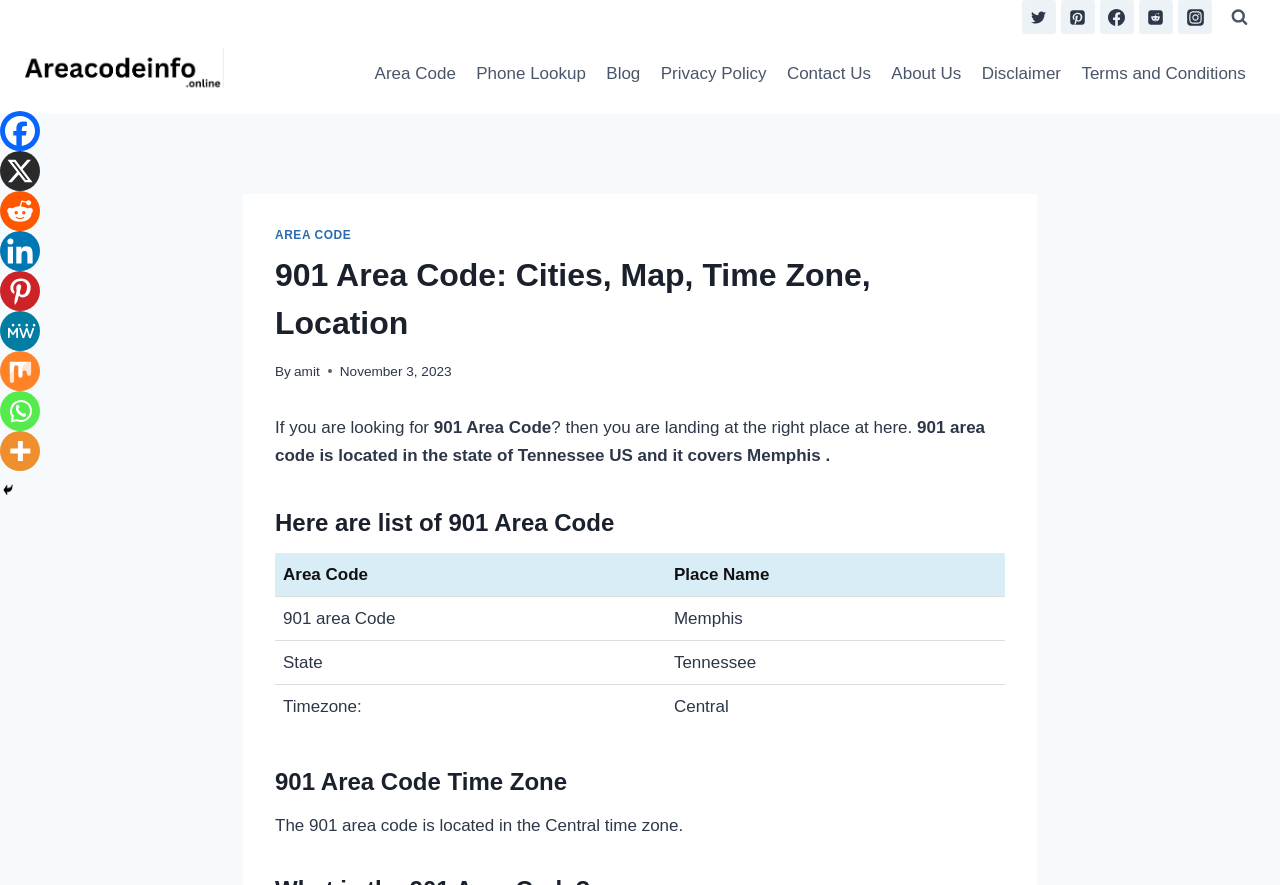Given the element description "Phone Lookup" in the screenshot, predict the bounding box coordinates of that UI element.

[0.364, 0.057, 0.466, 0.11]